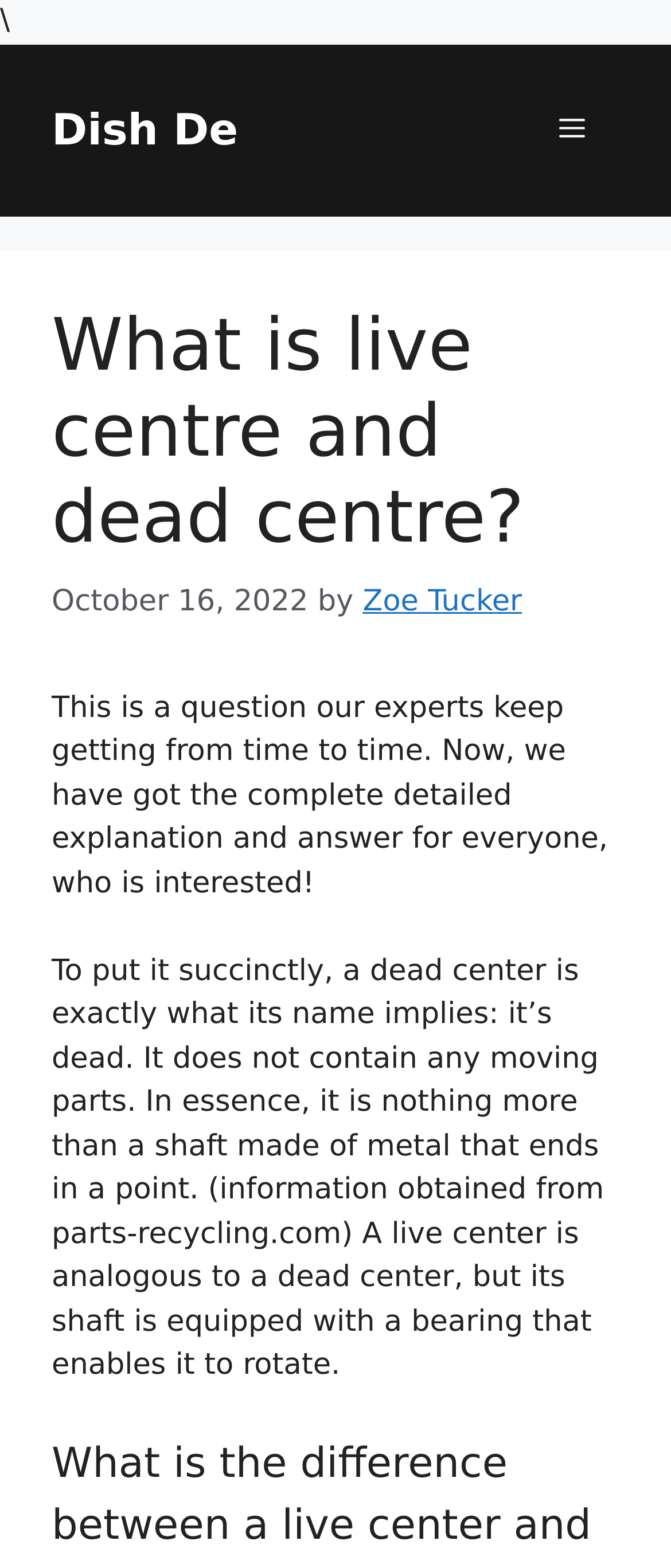Extract the bounding box for the UI element that matches this description: "Dish De".

[0.077, 0.066, 0.355, 0.098]